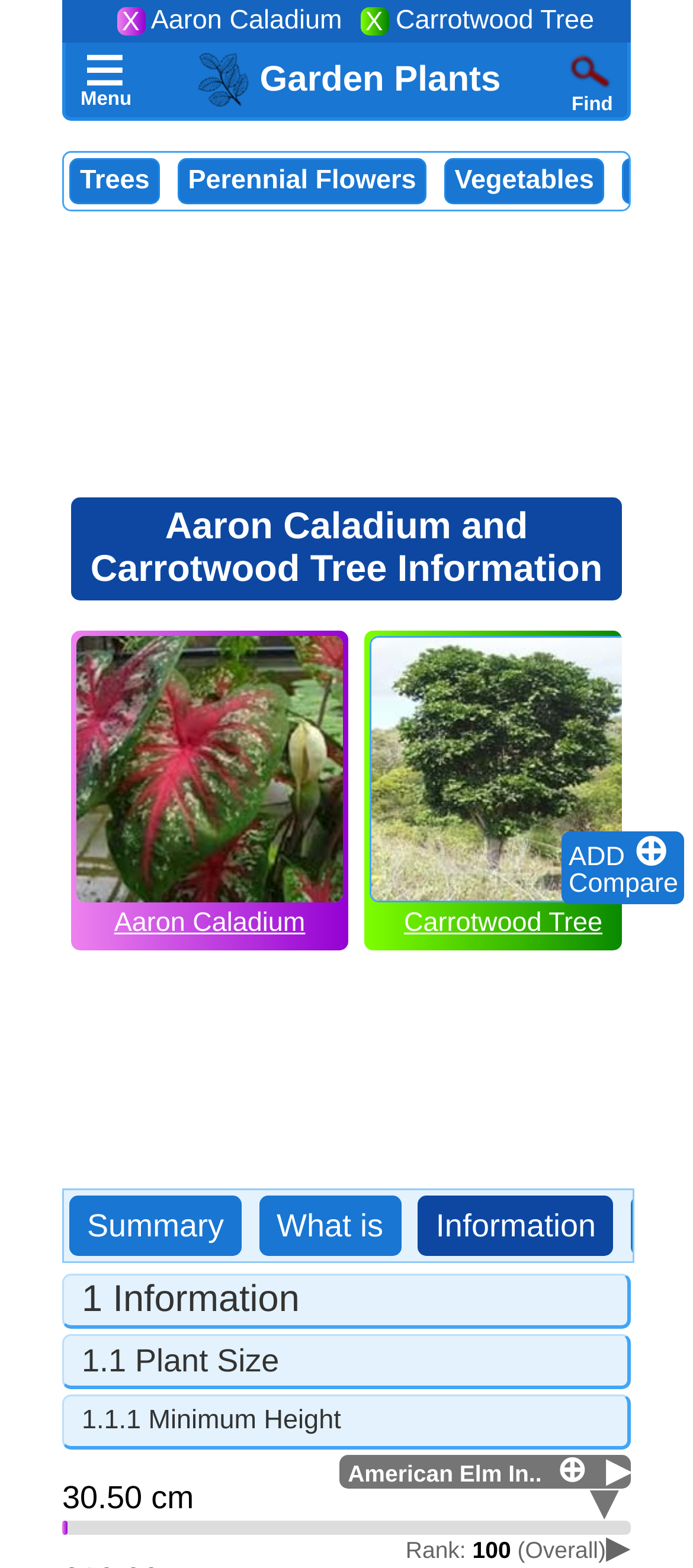Pinpoint the bounding box coordinates of the element that must be clicked to accomplish the following instruction: "Search for something". The coordinates should be in the format of four float numbers between 0 and 1, i.e., [left, top, right, bottom].

[0.813, 0.028, 0.89, 0.062]